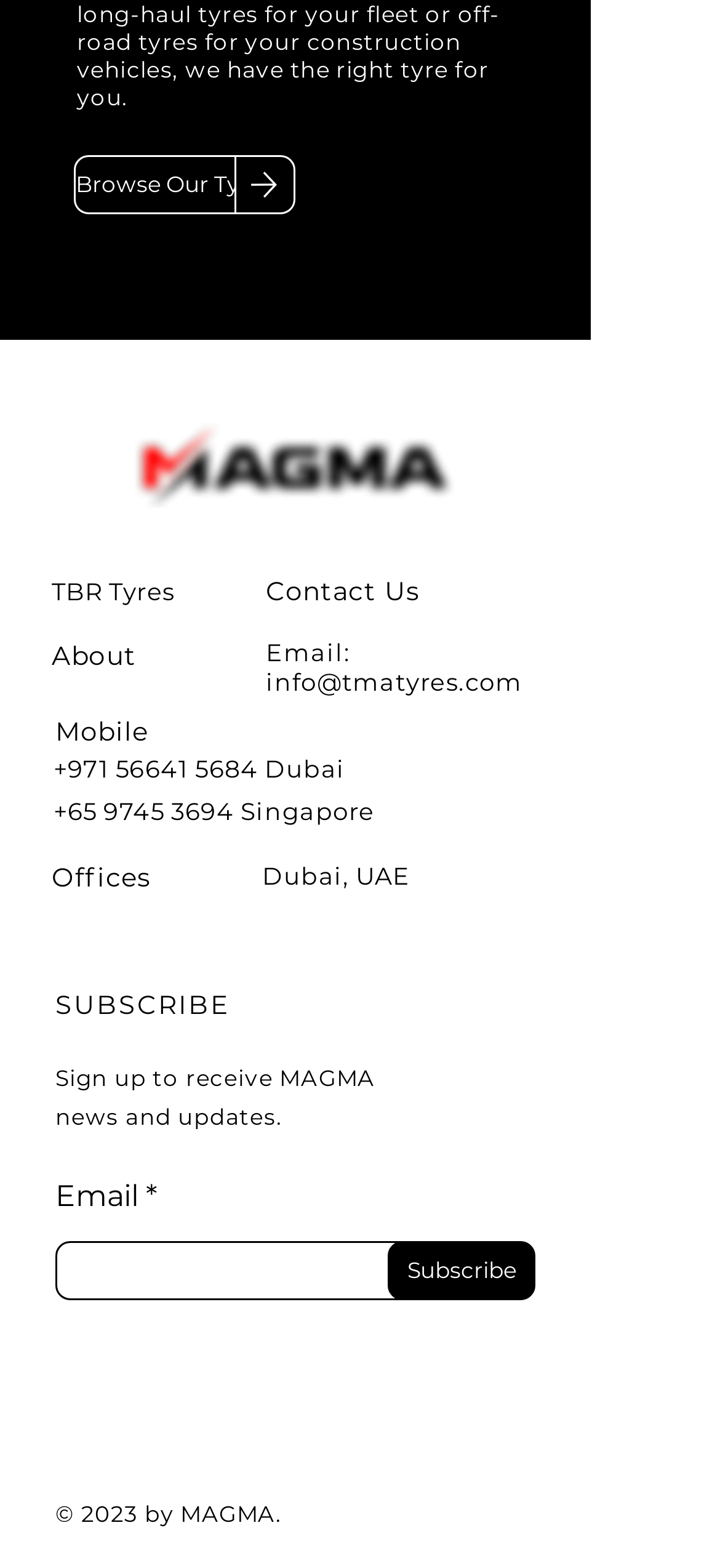Identify the bounding box coordinates for the UI element described as: "TBR Tyres".

[0.072, 0.368, 0.243, 0.387]